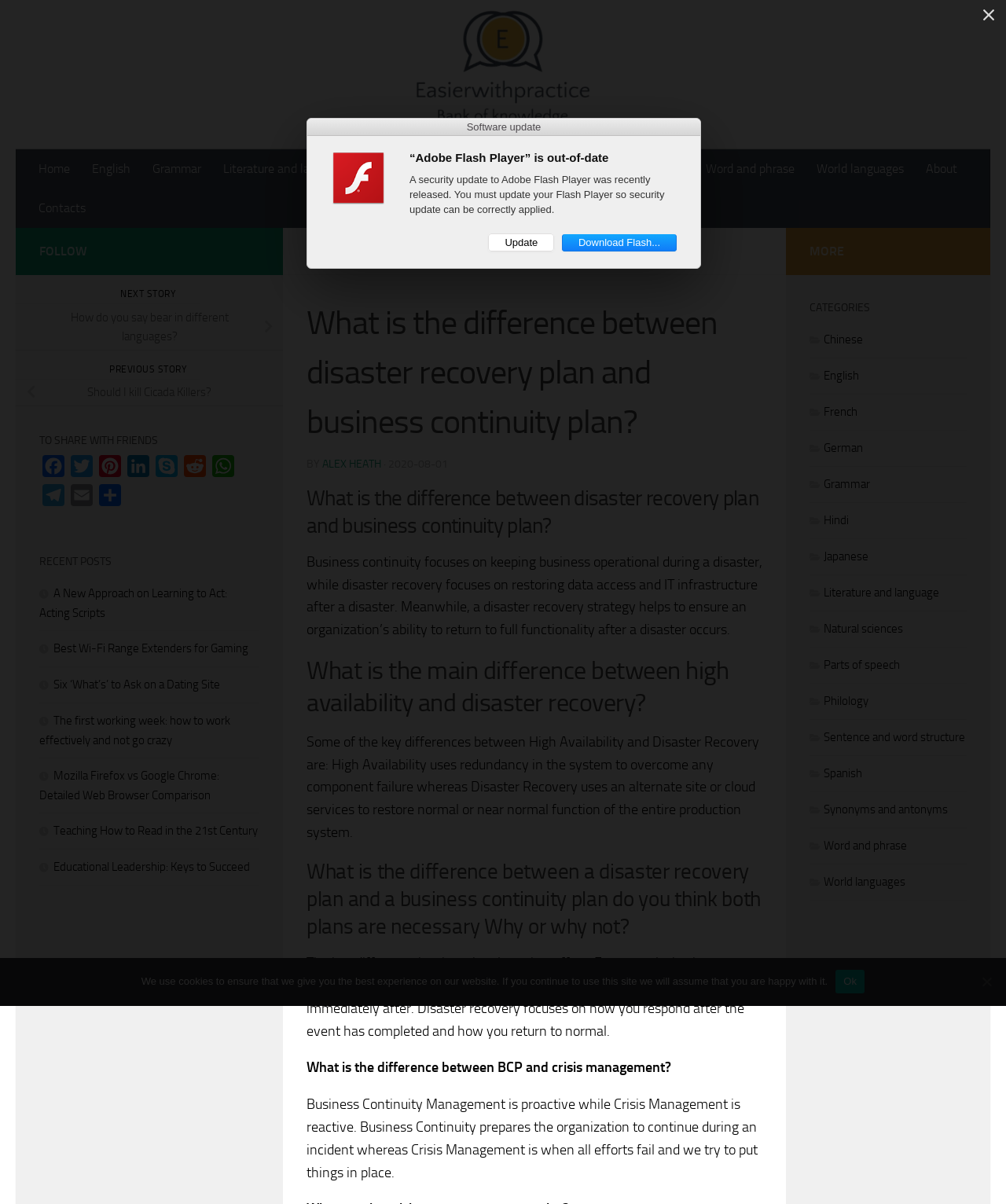Please provide a brief answer to the following inquiry using a single word or phrase:
Who wrote the article 'What is the difference between disaster recovery plan and business continuity plan?'?

Alex Heath